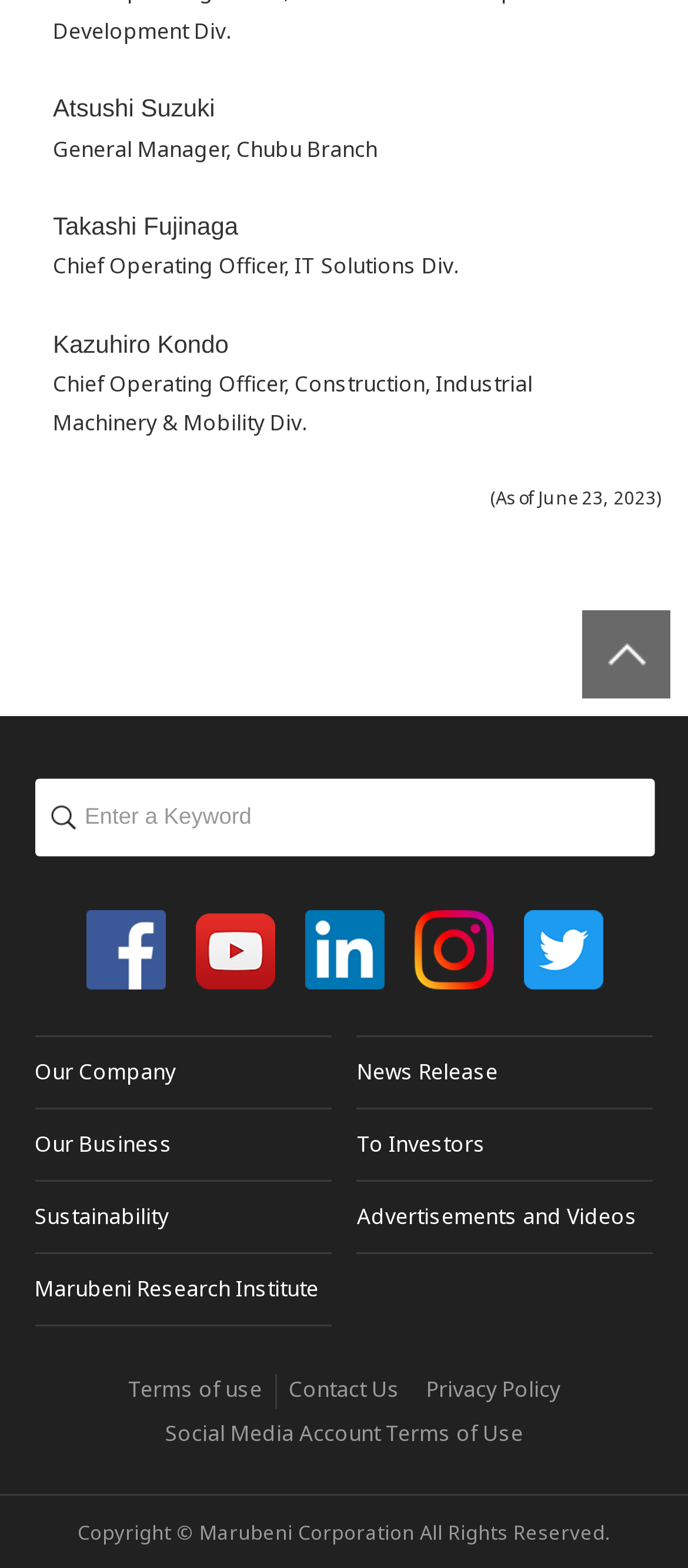Identify the bounding box of the UI element described as follows: "value="Search"". Provide the coordinates as four float numbers in the range of 0 to 1 [left, top, right, bottom].

[0.05, 0.496, 0.132, 0.546]